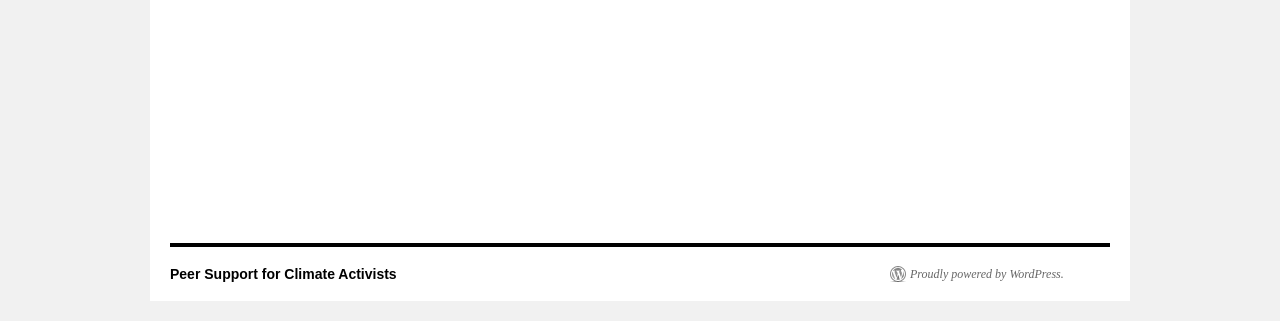Given the description of the UI element: "Proudly powered by WordPress.", predict the bounding box coordinates in the form of [left, top, right, bottom], with each value being a float between 0 and 1.

[0.695, 0.83, 0.831, 0.879]